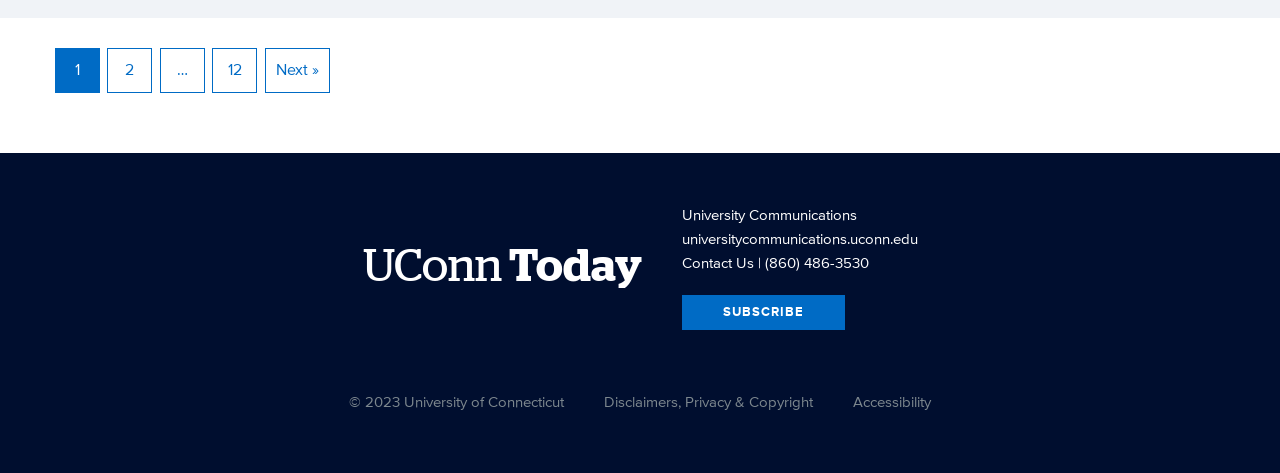Refer to the element description 2 and identify the corresponding bounding box in the screenshot. Format the coordinates as (top-left x, top-left y, bottom-right x, bottom-right y) with values in the range of 0 to 1.

[0.084, 0.101, 0.119, 0.197]